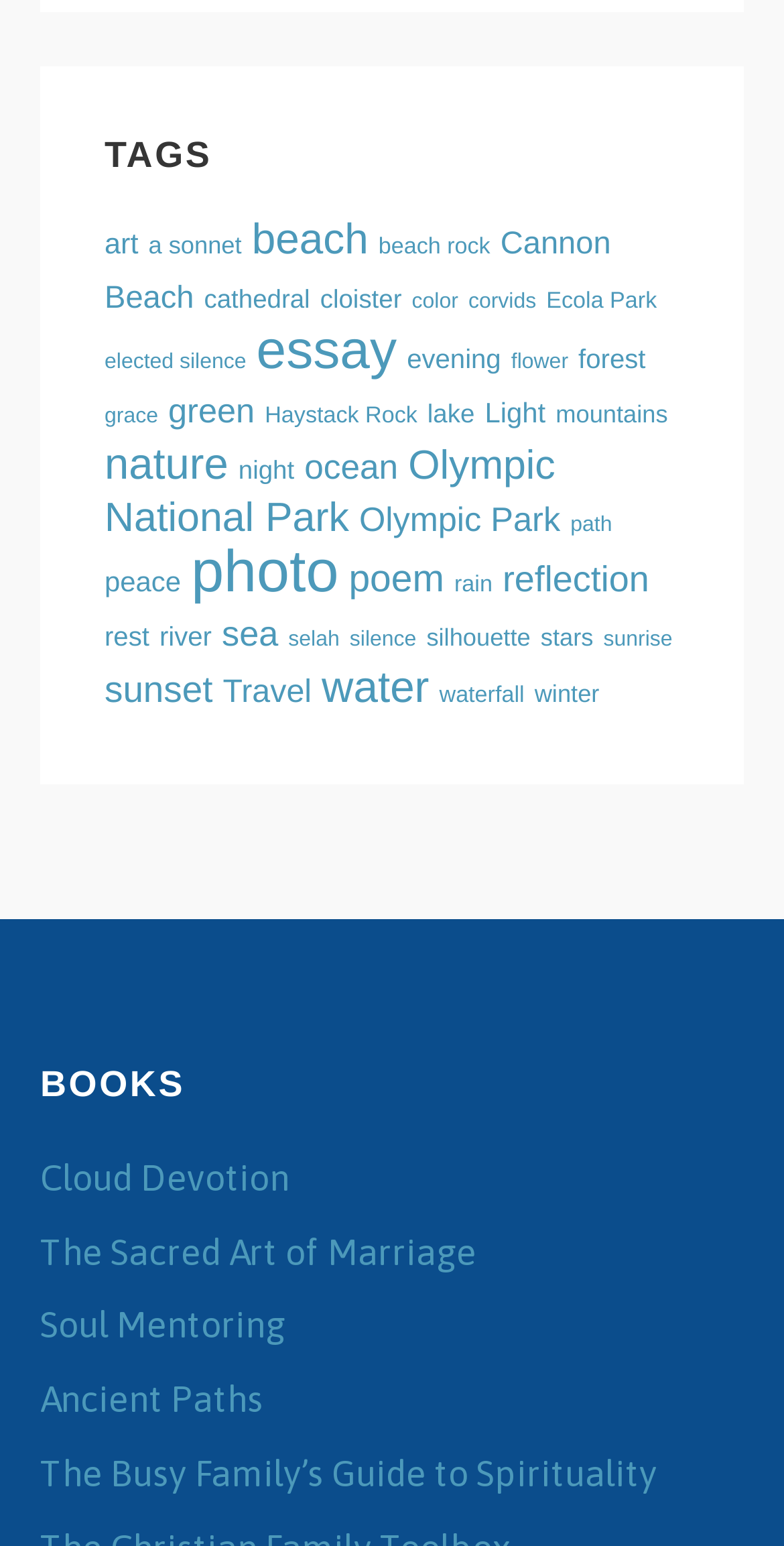What is the longest book title?
Please craft a detailed and exhaustive response to the question.

I compared the lengths of the book titles listed under the 'BOOKS' heading and found that 'The Busy Family’s Guide to Spirituality' is the longest title.